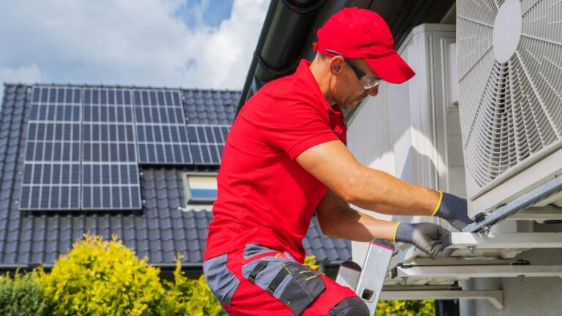Depict the image with a detailed narrative.

The image features a technician in a bright red uniform and matching cap, engaged in the maintenance of an HVAC unit. He is positioned on a ladder, carefully working on the outdoor air conditioning unit, ensuring it operates efficiently. The backdrop showcases a modern home equipped with solar panels on the roof, hinting at an eco-friendly approach to energy usage. Lush green foliage surrounds the scene, emphasizing a well-maintained exterior. This visual underscores the importance of emergency HVAC services, as detailed in the accompanying information, which highlights quick repairs, the use of advanced technologies, and preventative maintenance to guarantee optimal performance of heating and cooling systems for homeowners.